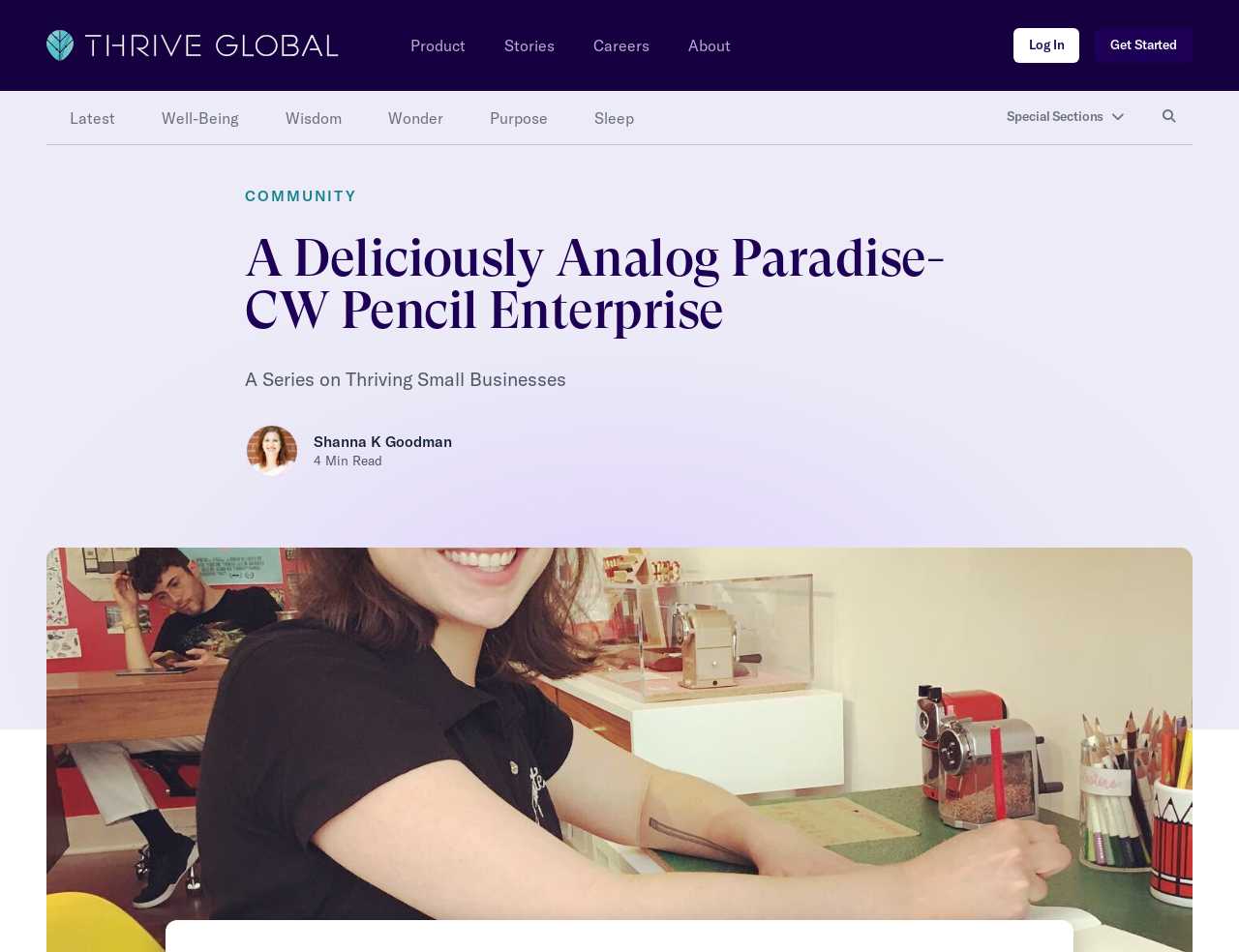What is the topic of the article series?
Based on the screenshot, provide a one-word or short-phrase response.

Thriving Small Businesses